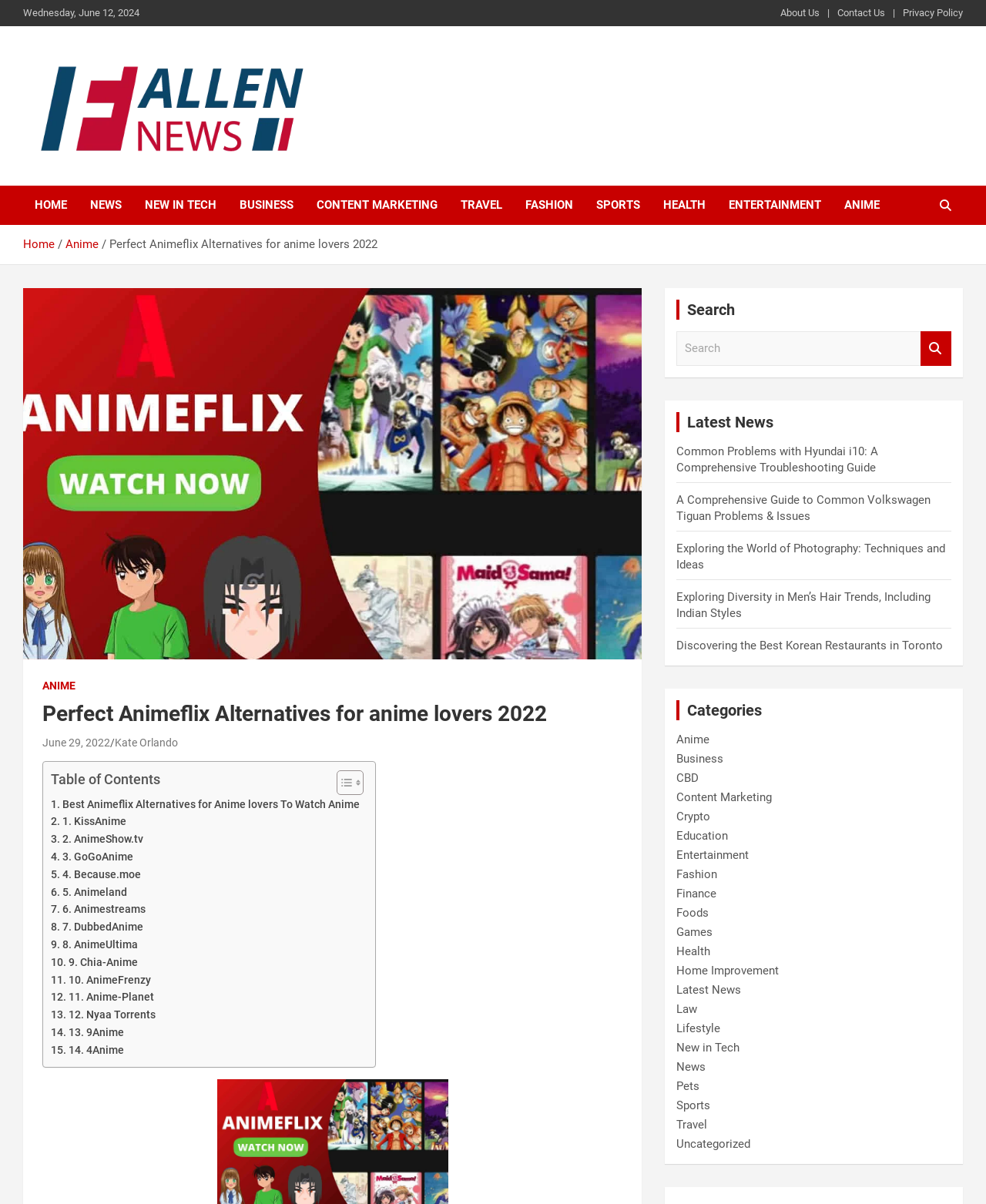How many anime alternatives are listed on the webpage?
Examine the image closely and answer the question with as much detail as possible.

I found a list of anime alternatives on the webpage, which includes 14 options, namely KissAnime, AnimeShow.tv, GoGoAnime, and so on.